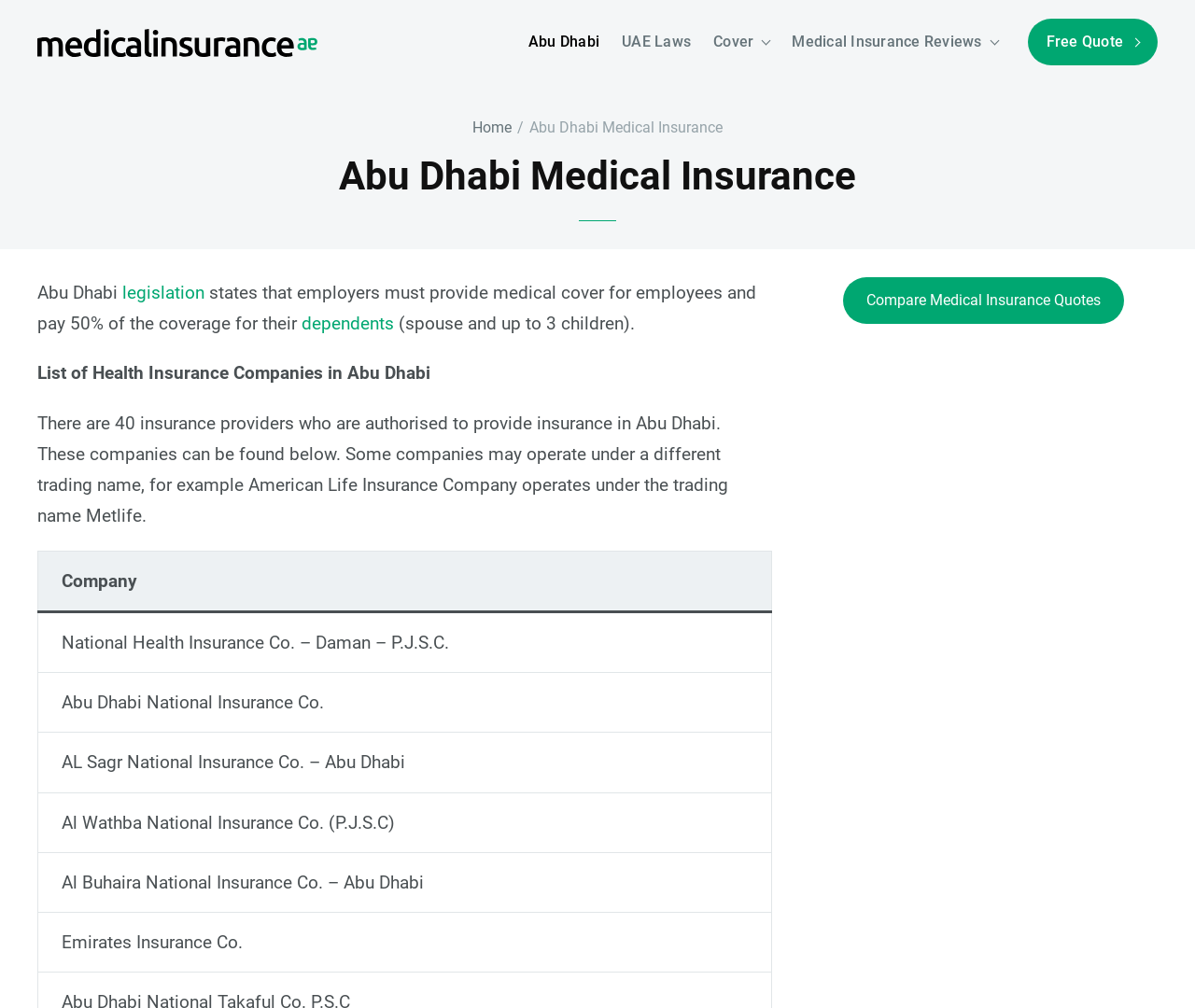Based on the image, please respond to the question with as much detail as possible:
What is the purpose of the 'Compare Medical Insurance Quotes' link?

The 'Compare Medical Insurance Quotes' link is likely intended for users to compare medical insurance quotes from different providers, allowing them to make an informed decision about their insurance coverage.